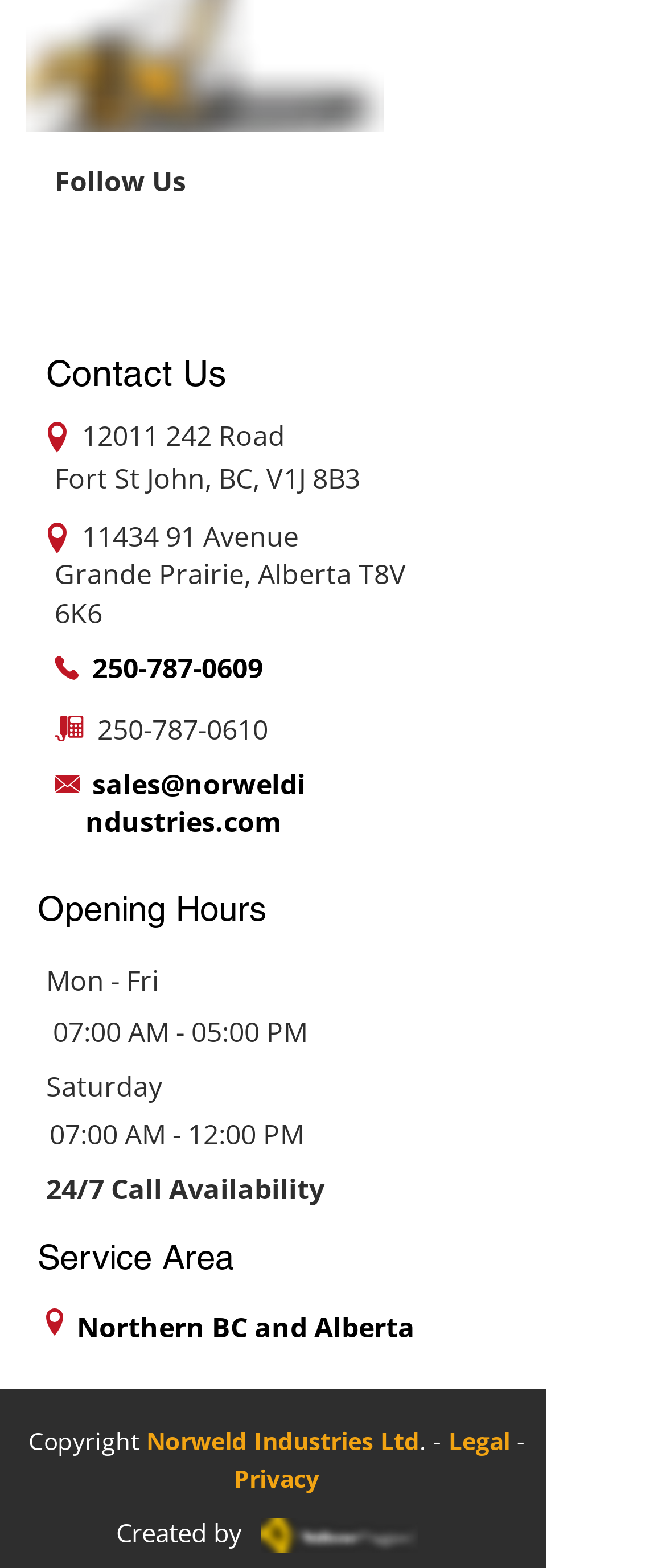What is the company's address in Fort St John, BC?
Can you provide an in-depth and detailed response to the question?

The address can be found in the 'Contact Us' section, where it is listed as '12011 242 Road, Fort St John, BC, V1J 8B3'.